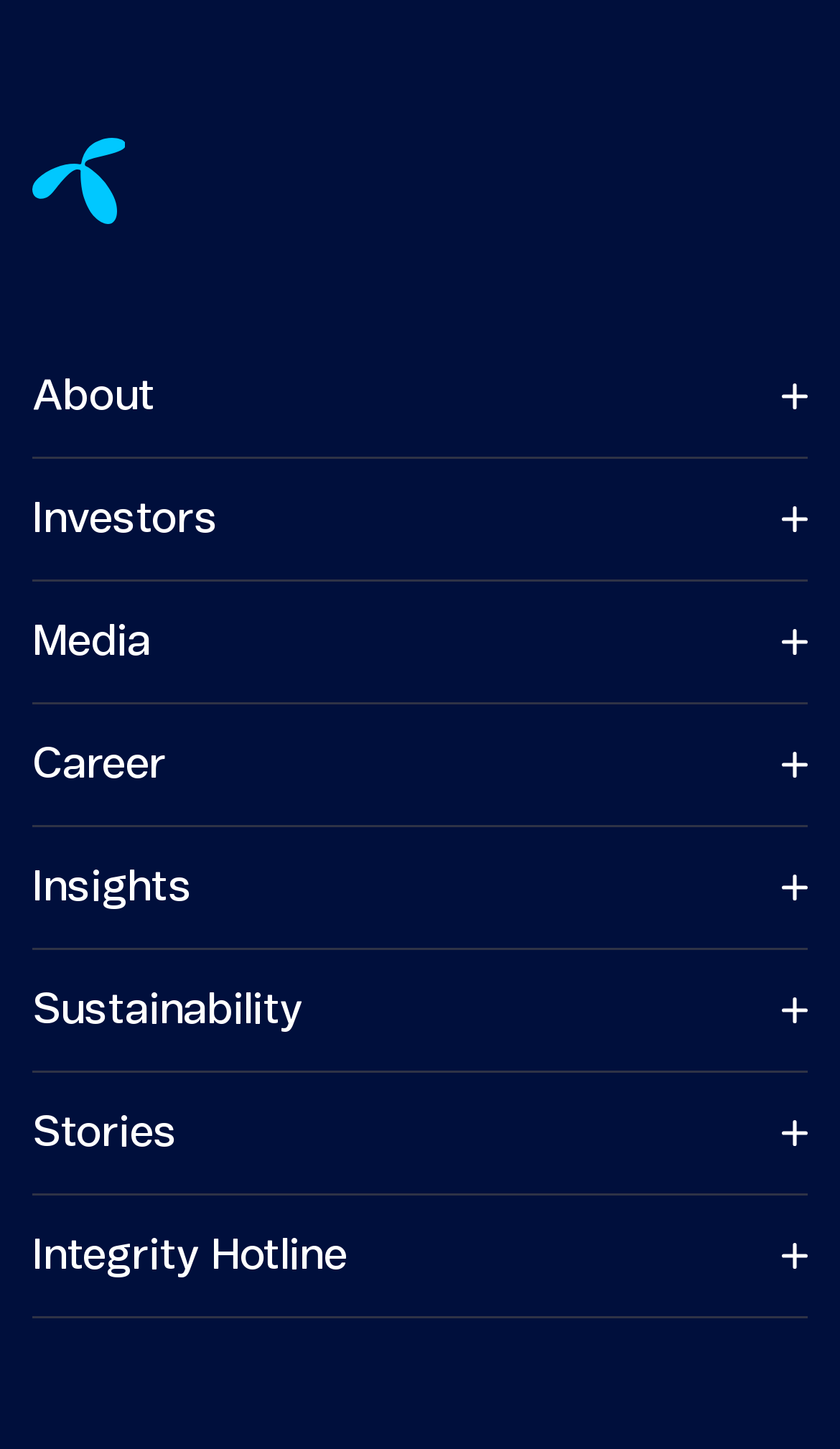Reply to the question with a single word or phrase:
What is the first heading on the webpage?

About